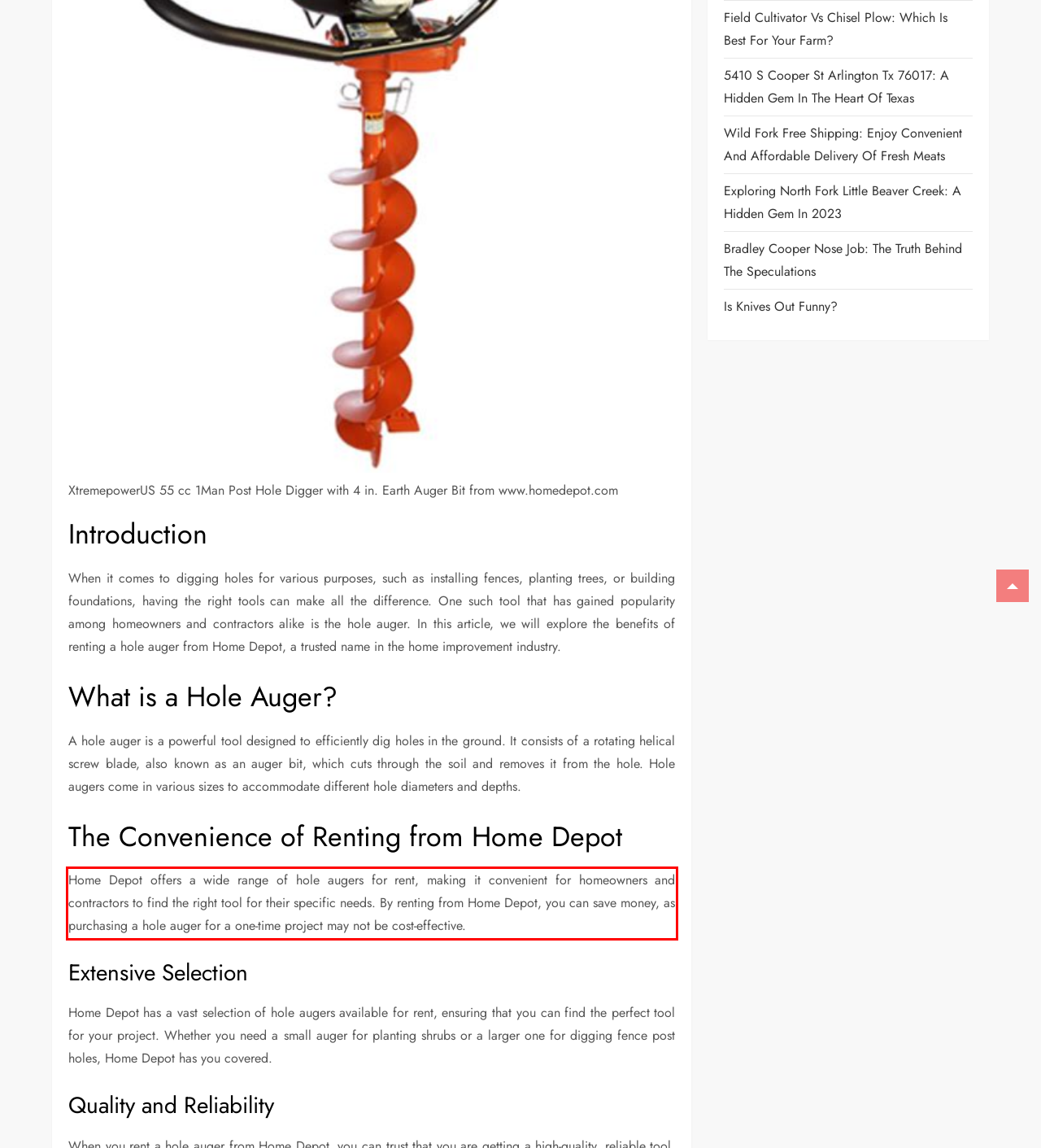Look at the screenshot of the webpage, locate the red rectangle bounding box, and generate the text content that it contains.

Home Depot offers a wide range of hole augers for rent, making it convenient for homeowners and contractors to find the right tool for their specific needs. By renting from Home Depot, you can save money, as purchasing a hole auger for a one-time project may not be cost-effective.